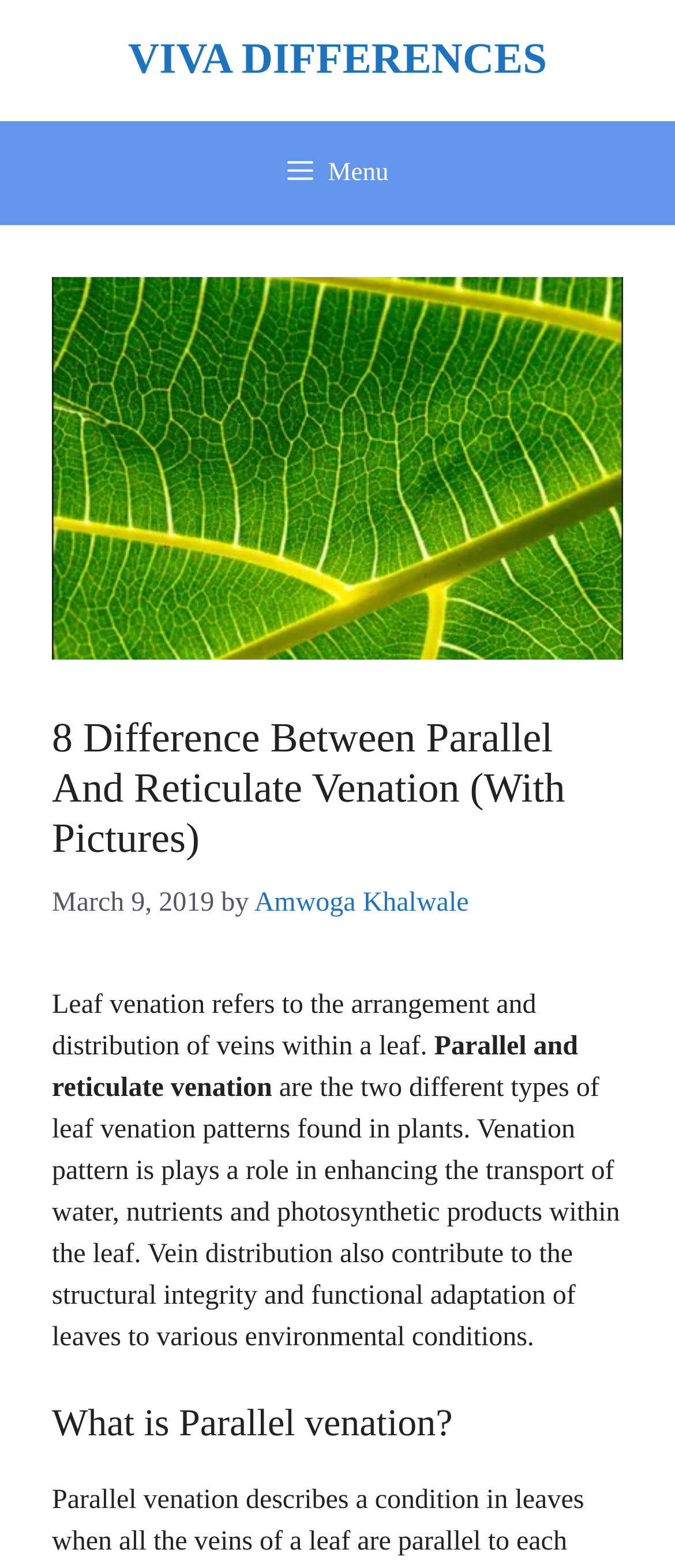Provide a one-word or one-phrase answer to the question:
What is the role of venation pattern in plants?

Enhancing transport of water, nutrients and photosynthetic products